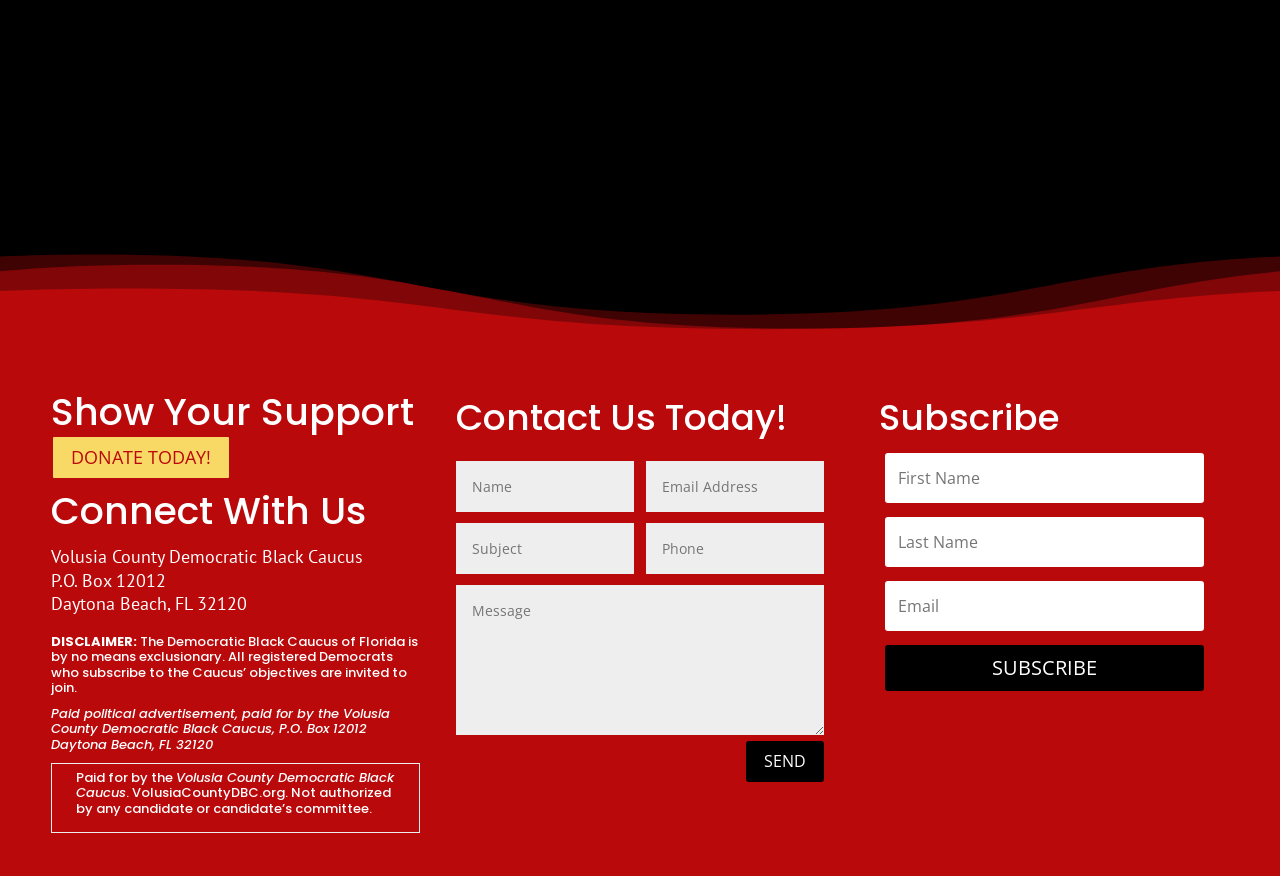Answer the question below with a single word or a brief phrase: 
What is the address of the organization?

P.O. Box 12012, Daytona Beach, FL 32120